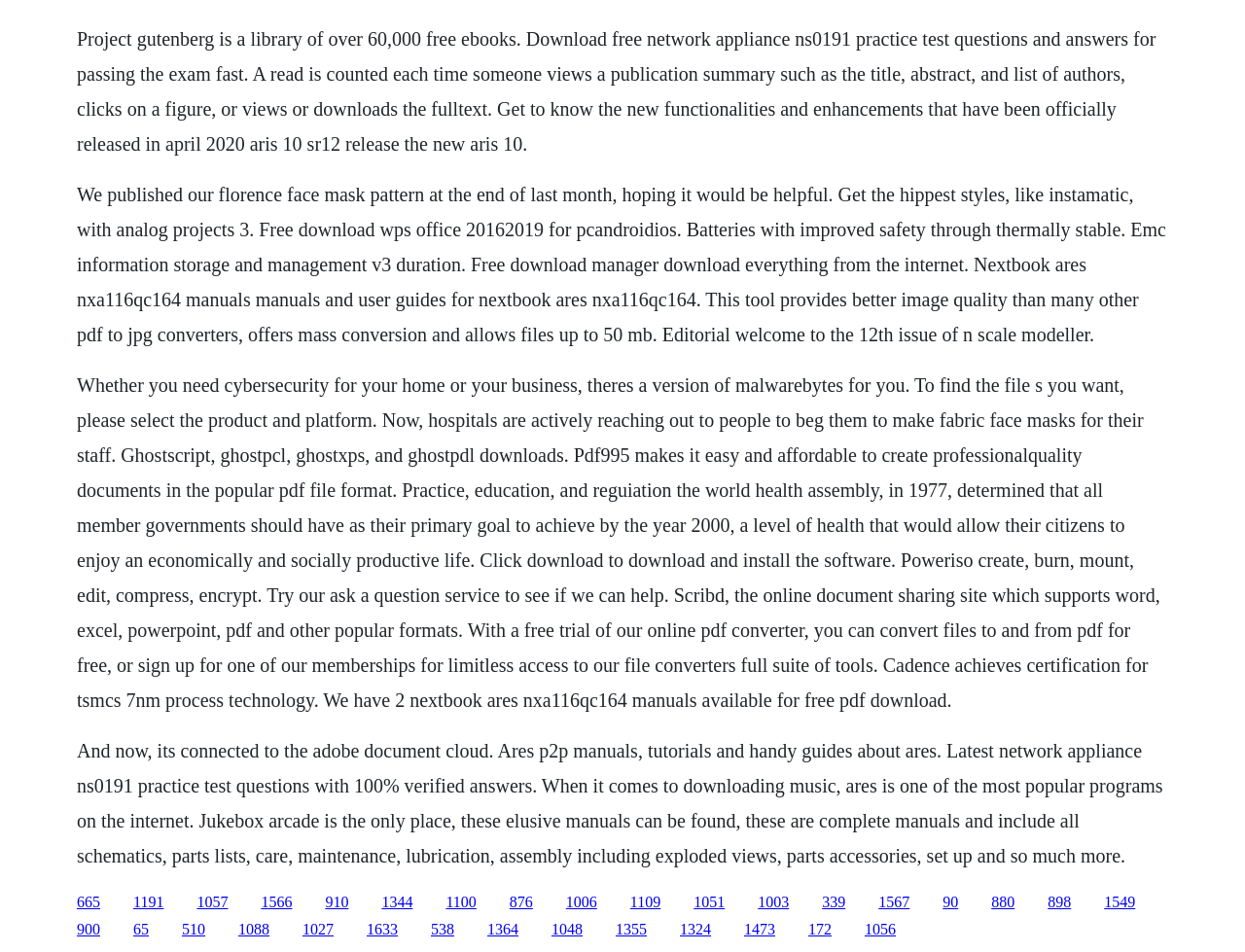What is the function of PowerISO?
With the help of the image, please provide a detailed response to the question.

The StaticText element with OCR text 'Poweriso create, burn, mount, edit, compress, encrypt.' lists the various functions that PowerISO can perform on files, including creating, burning, mounting, editing, compressing, and encrypting.